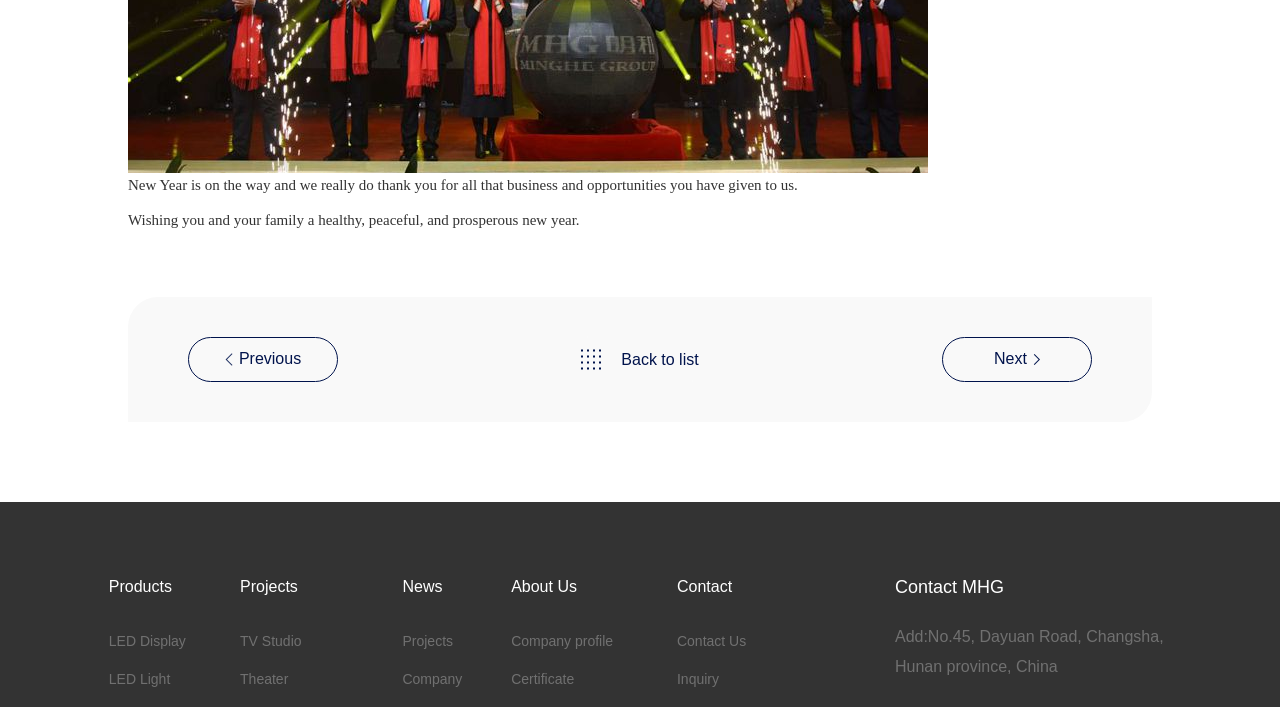Identify the bounding box of the HTML element described as: "Back to list".

[0.441, 0.476, 0.559, 0.54]